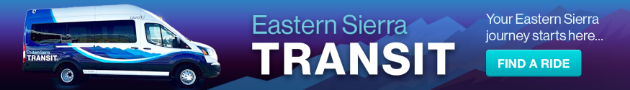What is hinted at in the scenic backdrop?
Using the image provided, answer with just one word or phrase.

Natural beauty